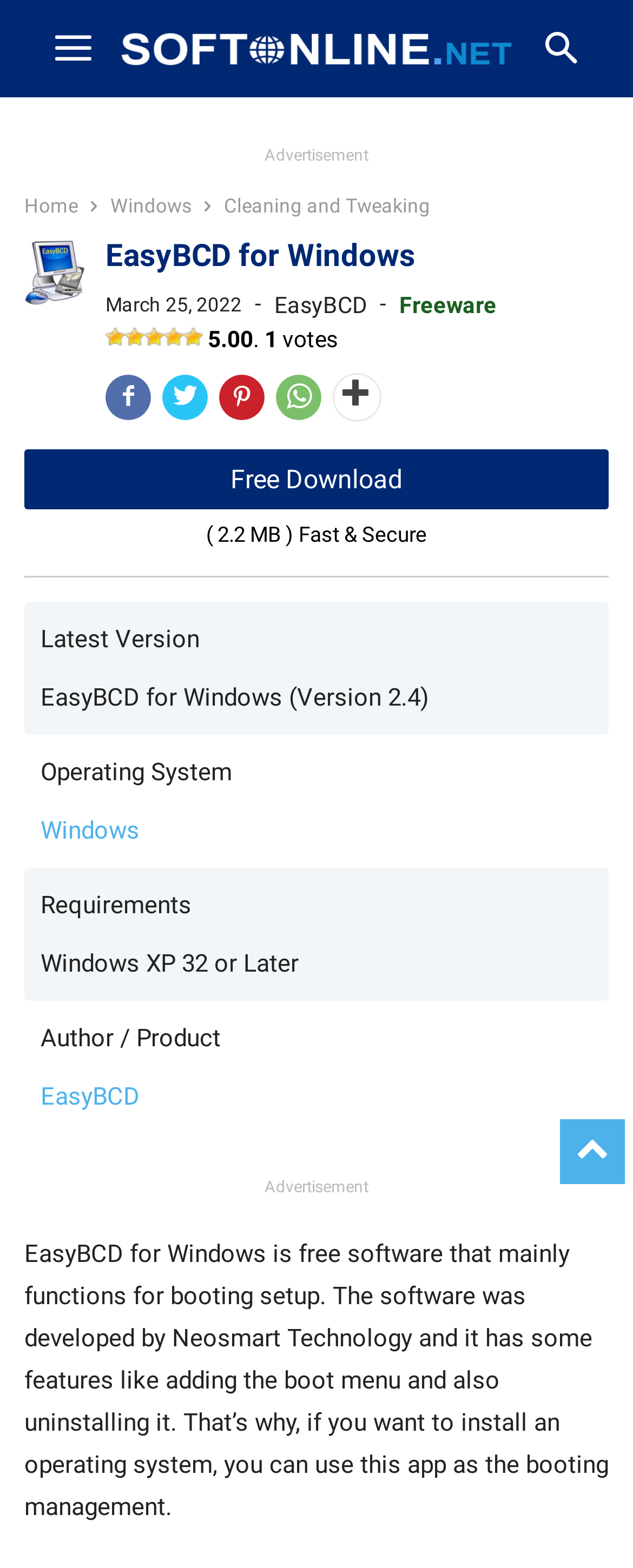What is the file size of EasyBCD?
With the help of the image, please provide a detailed response to the question.

The file size of EasyBCD is mentioned as (2.2 MB) Fast & Secure, which indicates that the software is a relatively small file that can be quickly and securely downloaded.